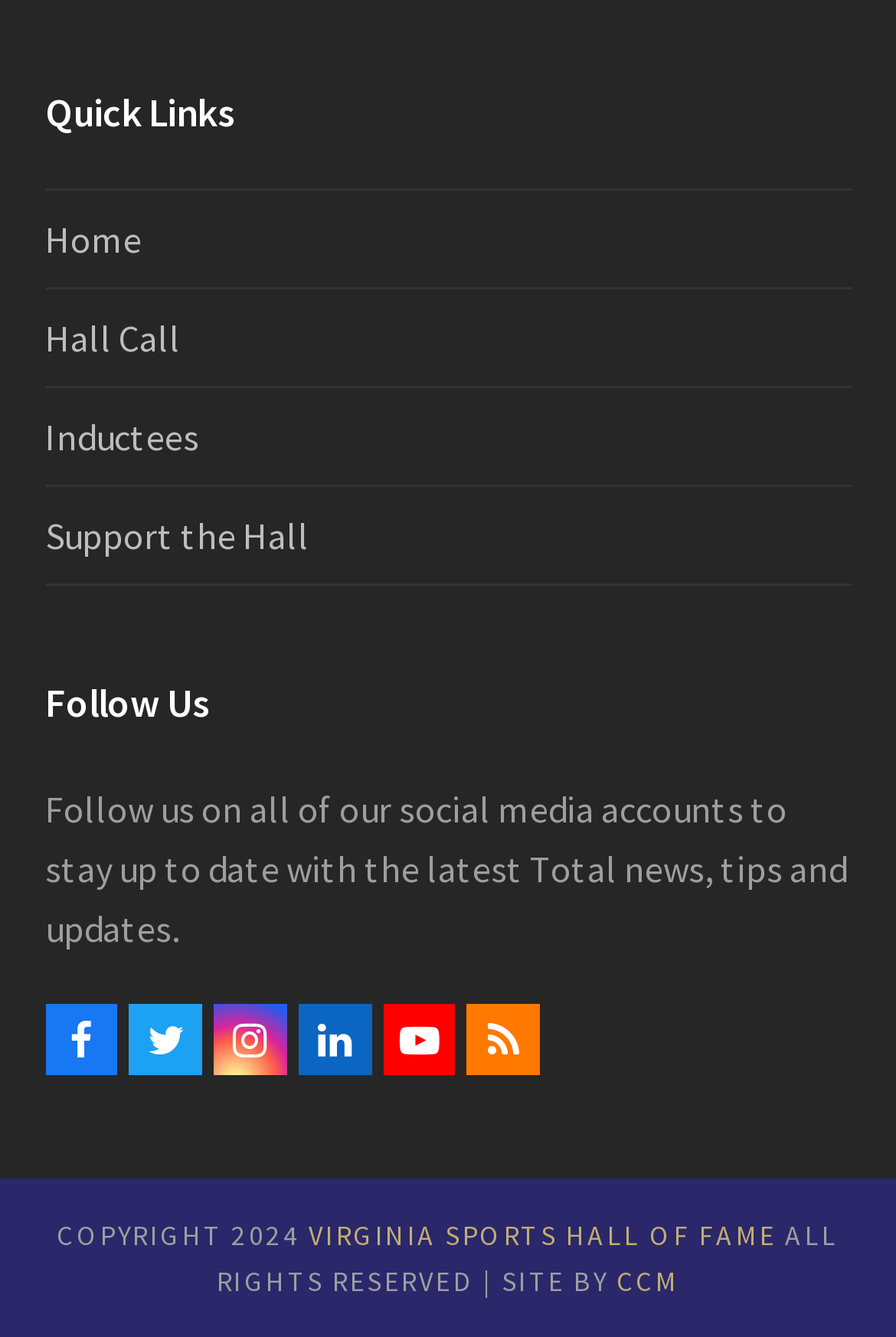Predict the bounding box for the UI component with the following description: "Hall Call".

[0.05, 0.235, 0.201, 0.269]